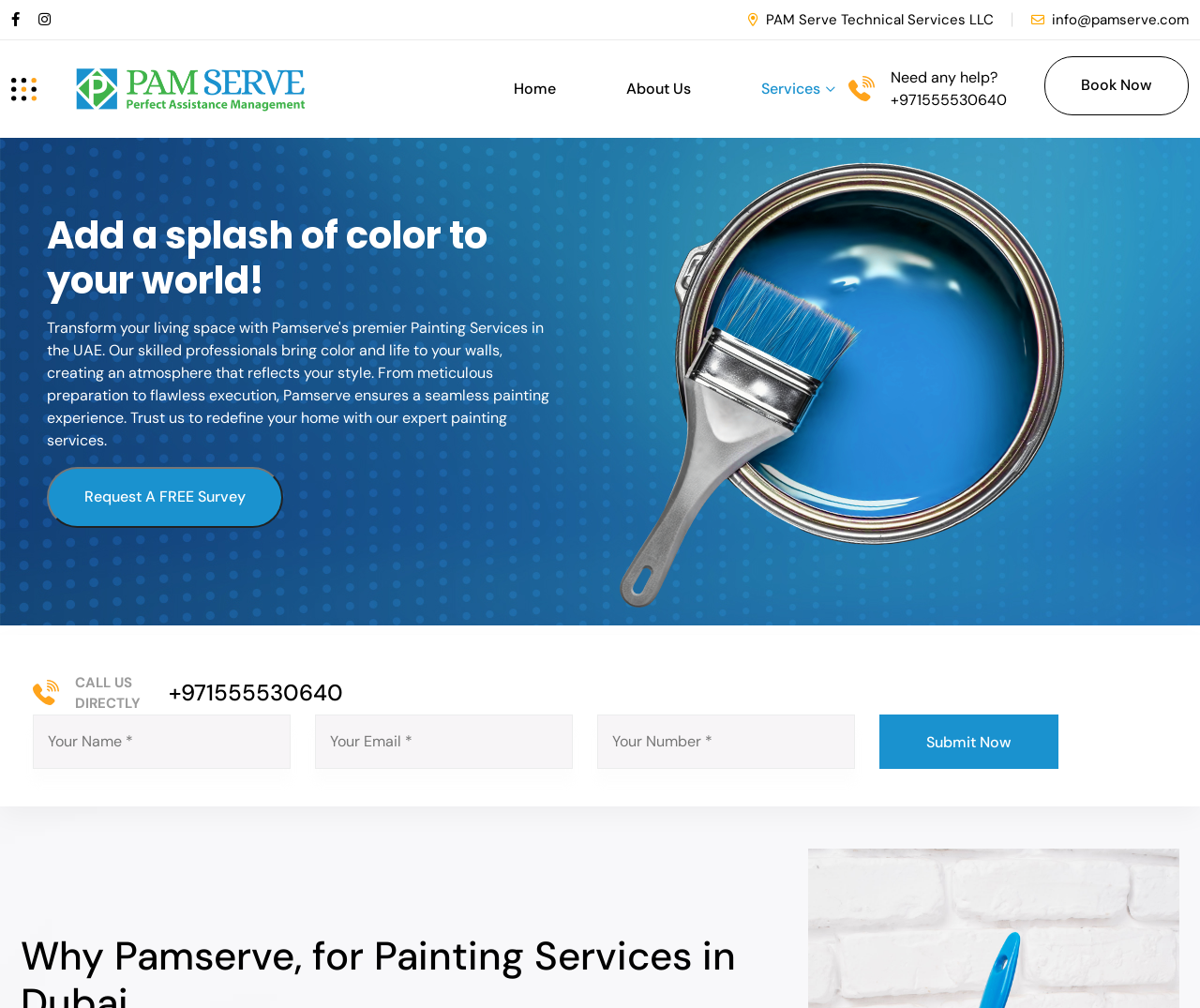Given the webpage screenshot and the description, determine the bounding box coordinates (top-left x, top-left y, bottom-right x, bottom-right y) that define the location of the UI element matching this description: parent_node: BeYouTiful Blog Review

None